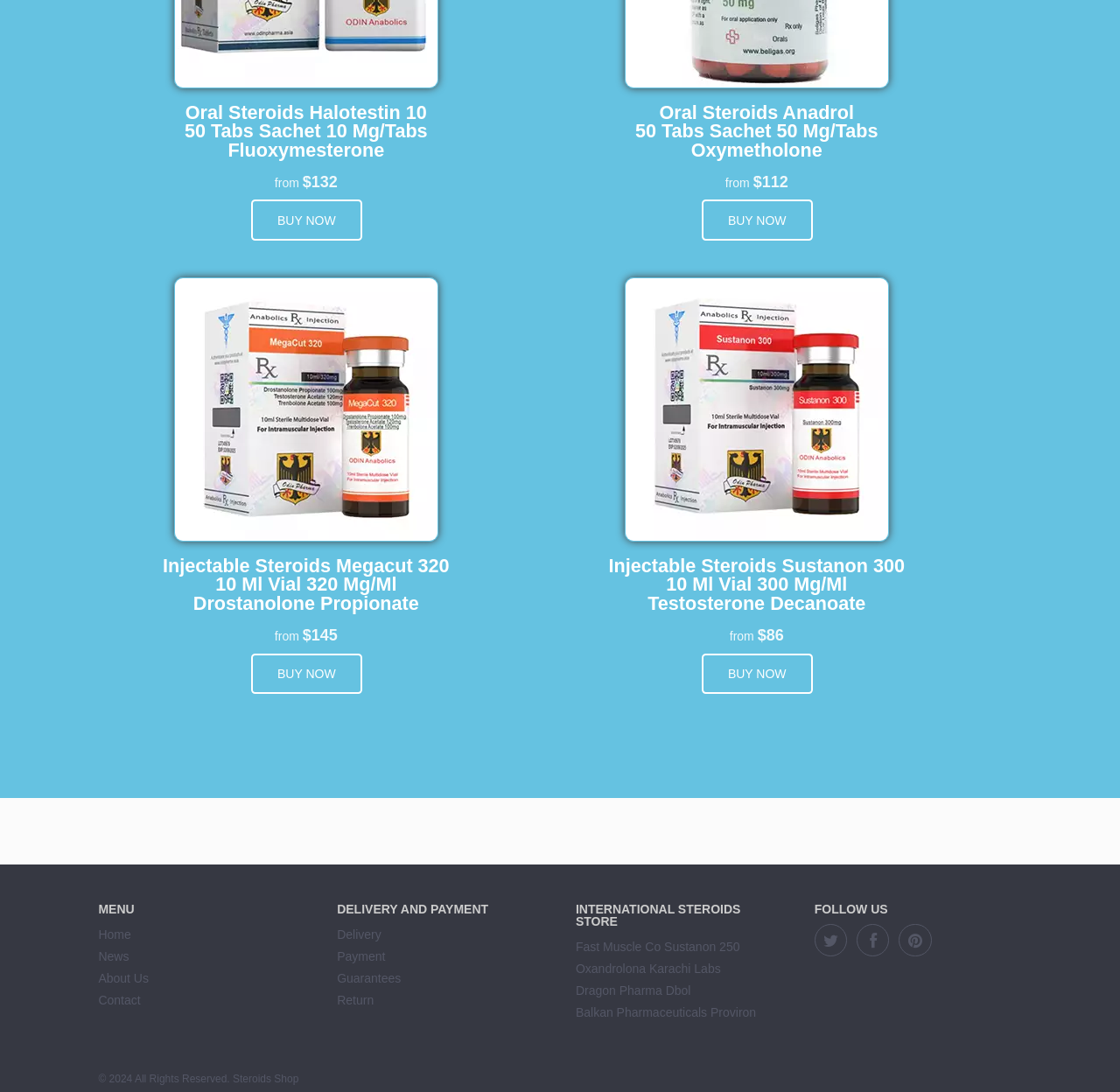Locate the bounding box coordinates of the area you need to click to fulfill this instruction: 'View Injectable Steroids Megacut 320 details'. The coordinates must be in the form of four float numbers ranging from 0 to 1: [left, top, right, bottom].

[0.155, 0.254, 0.391, 0.496]